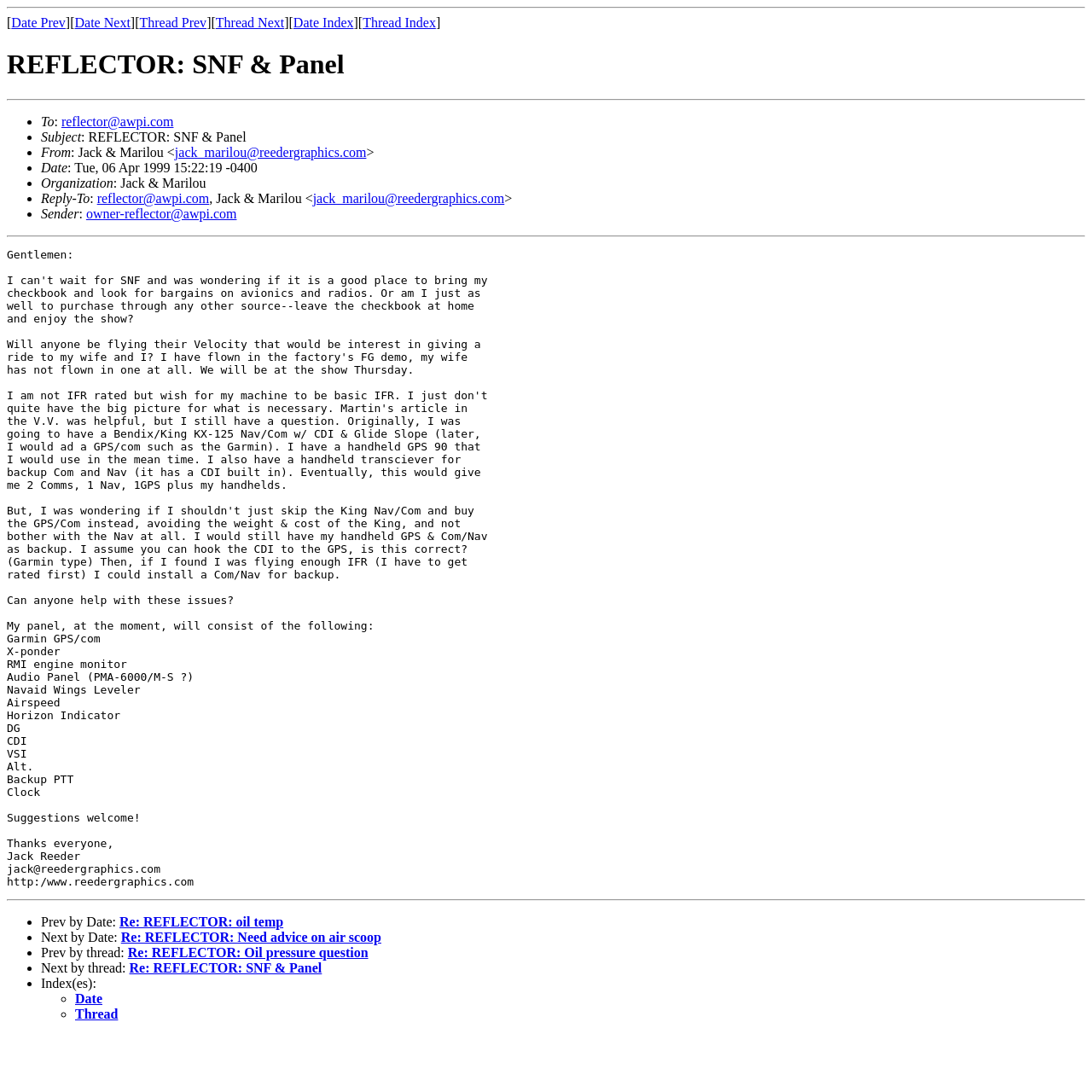Find the bounding box coordinates of the element I should click to carry out the following instruction: "View date index".

[0.269, 0.014, 0.324, 0.027]